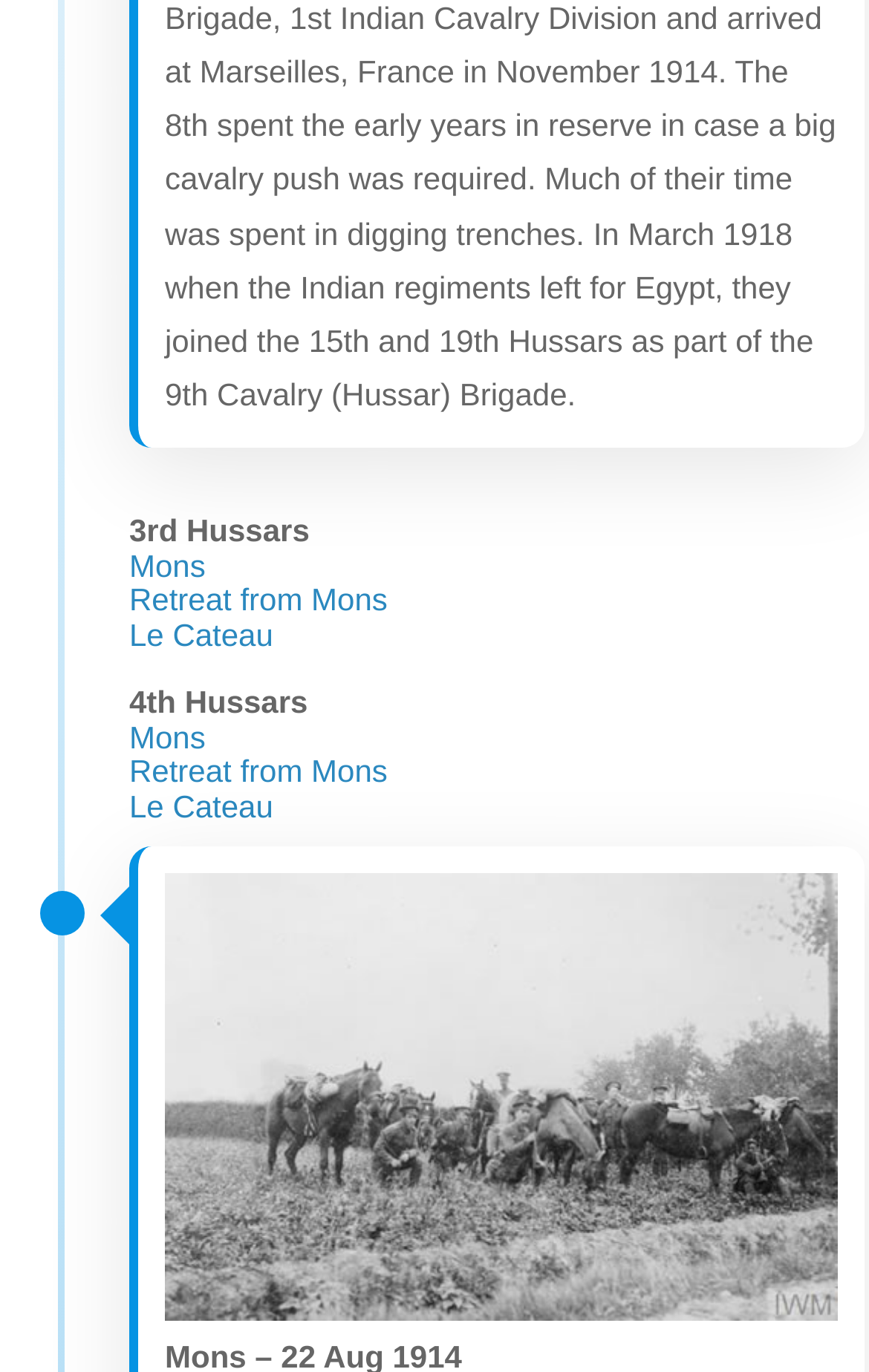Based on the element description: "Retreat from Mons", identify the UI element and provide its bounding box coordinates. Use four float numbers between 0 and 1, [left, top, right, bottom].

[0.149, 0.424, 0.446, 0.45]